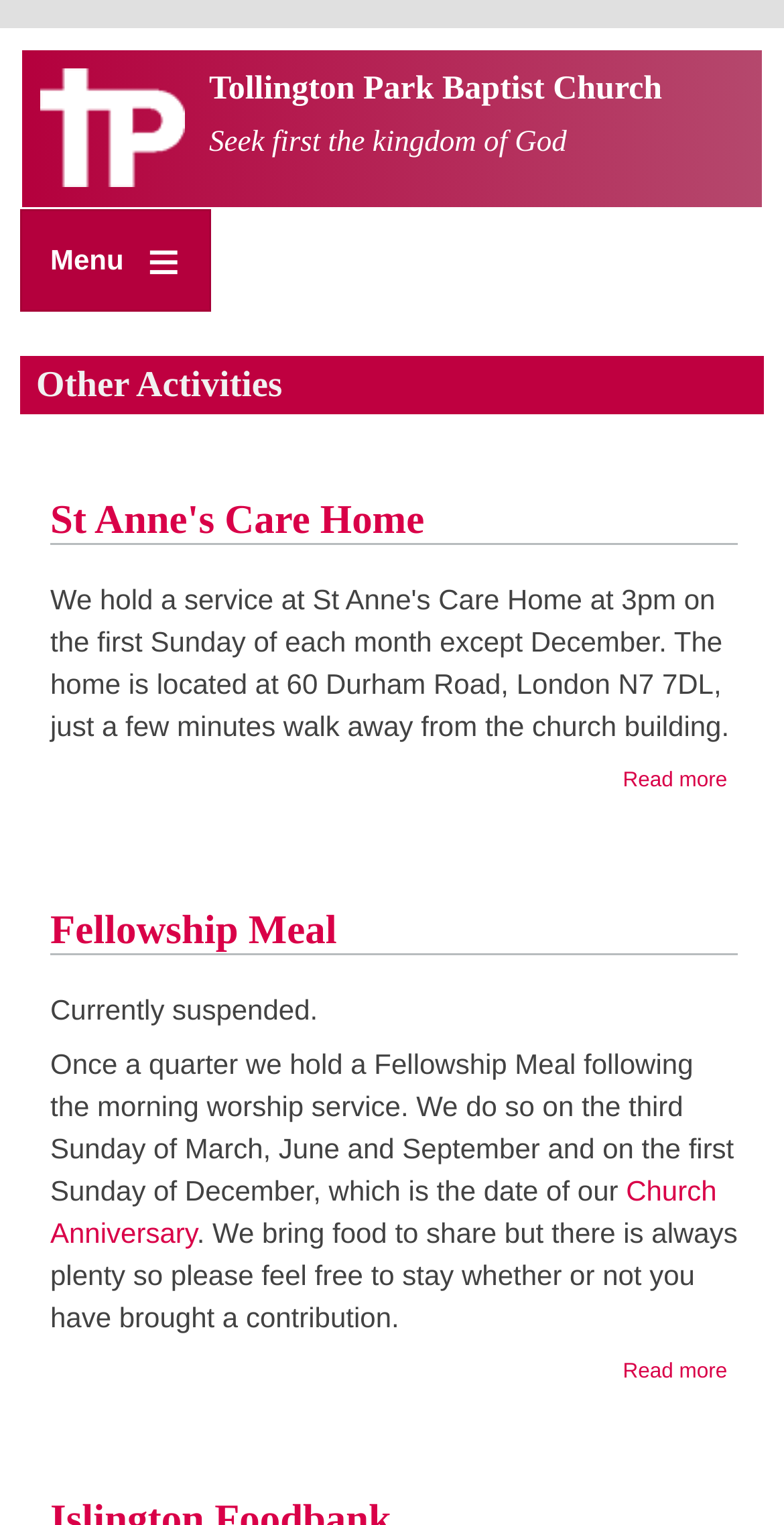Identify the bounding box coordinates of the clickable region to carry out the given instruction: "View St Anne's Care Home details".

[0.064, 0.327, 0.541, 0.356]